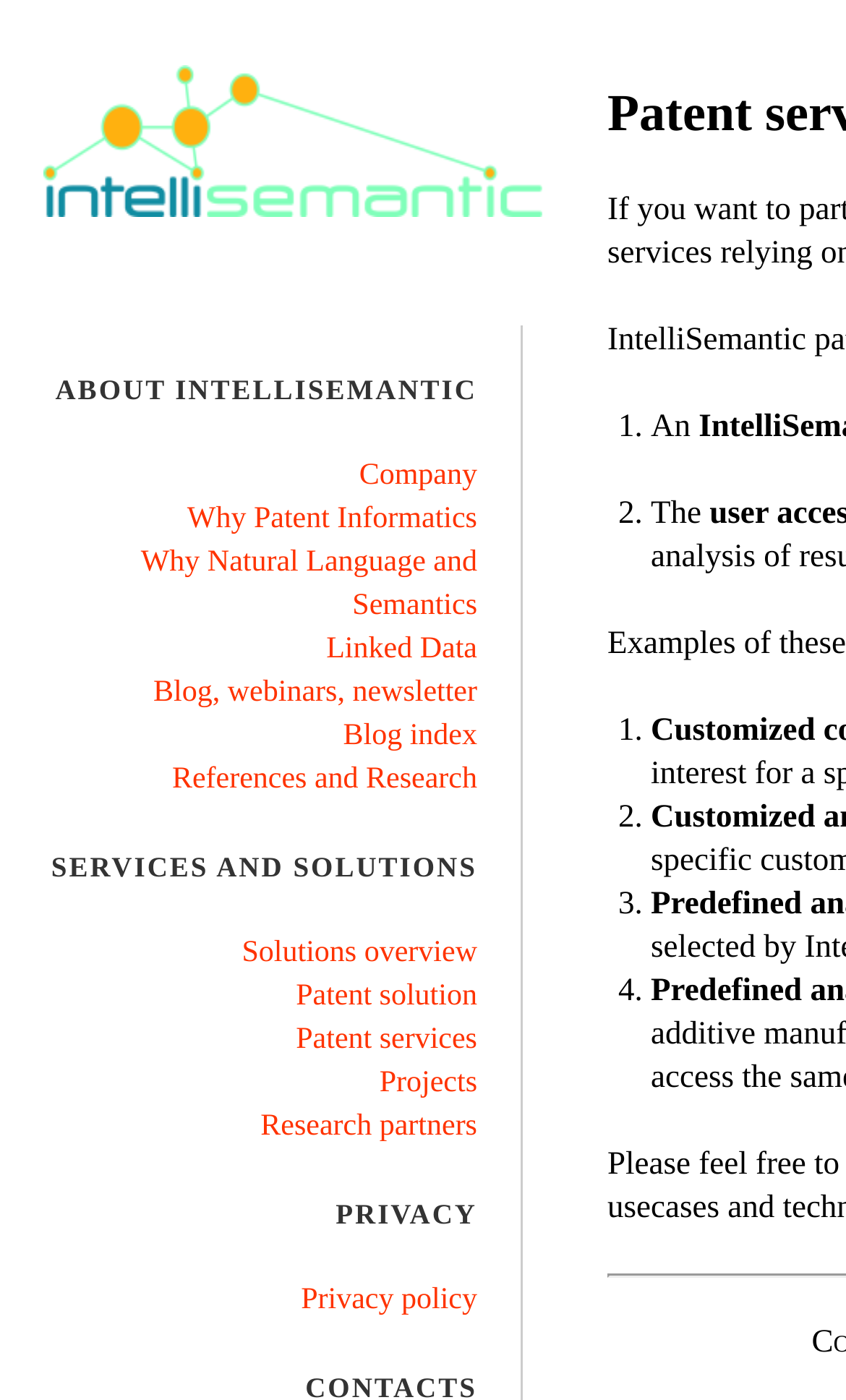Determine the bounding box for the UI element described here: "Why Natural Language and Semantics".

[0.166, 0.39, 0.564, 0.445]